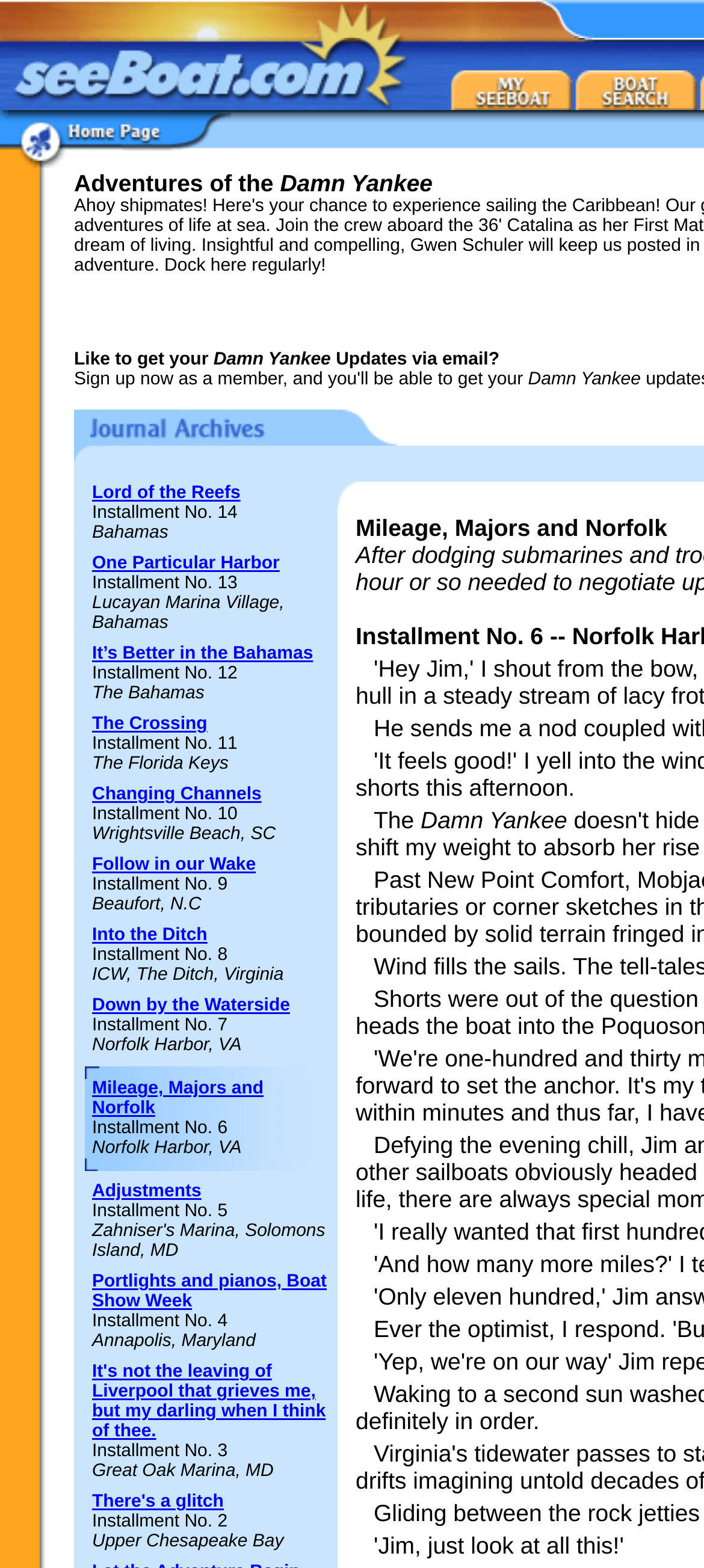Based on the image, provide a detailed and complete answer to the question: 
What is the purpose of the links in the grid cells?

The links in the grid cells, such as 'Lord of the Reefs' and 'One Particular Harbor', appear to lead to detailed pages about specific boat installments, allowing users to access more information about each installment.